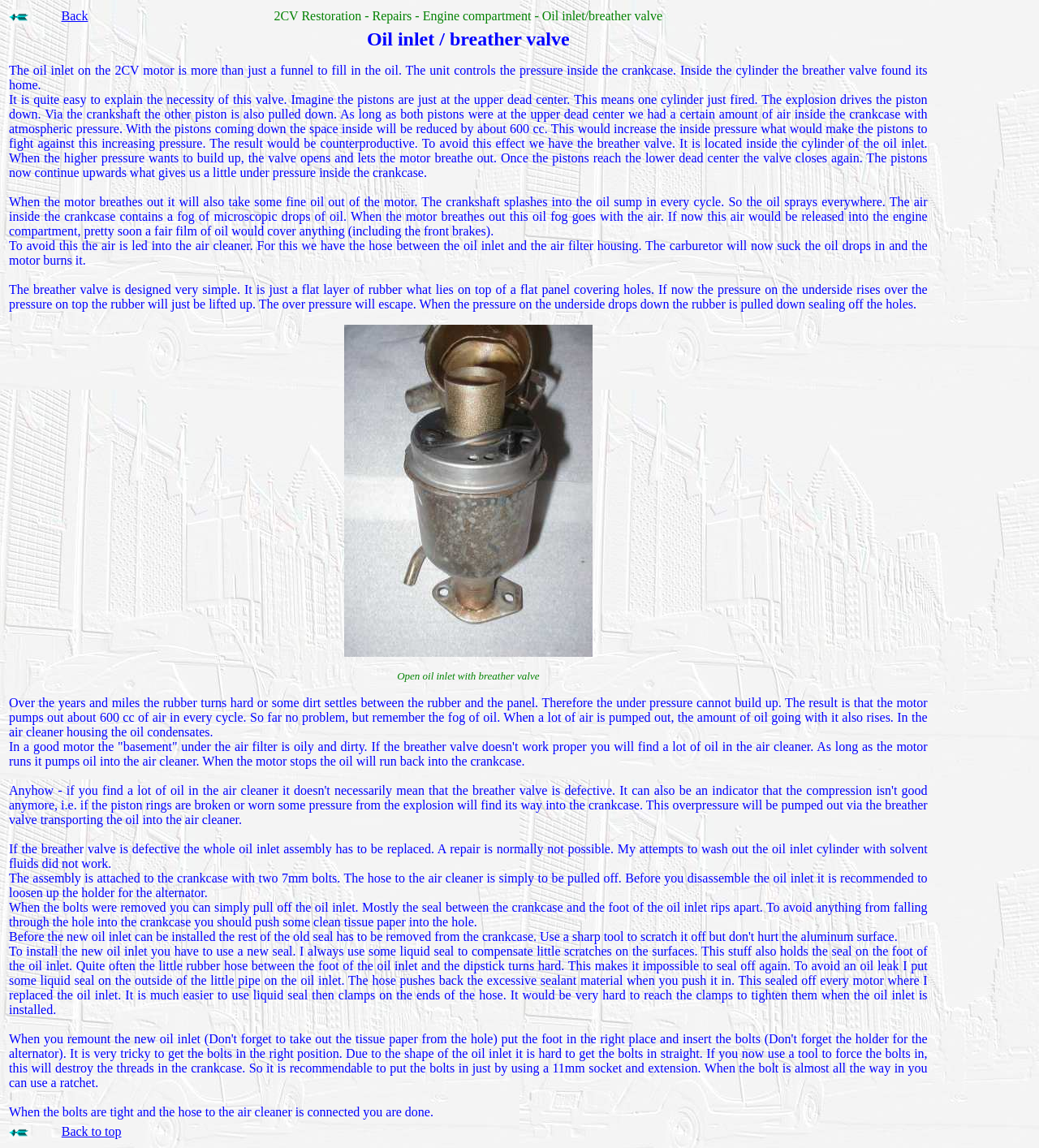Utilize the details in the image to give a detailed response to the question: Why is it recommended to loosen the holder for the alternator before disassembling the oil inlet?

It is recommended to loosen the holder for the alternator before disassembling the oil inlet to avoid damaging the threads in the crankcase when trying to force the bolts in. This makes it easier to remove the oil inlet assembly.